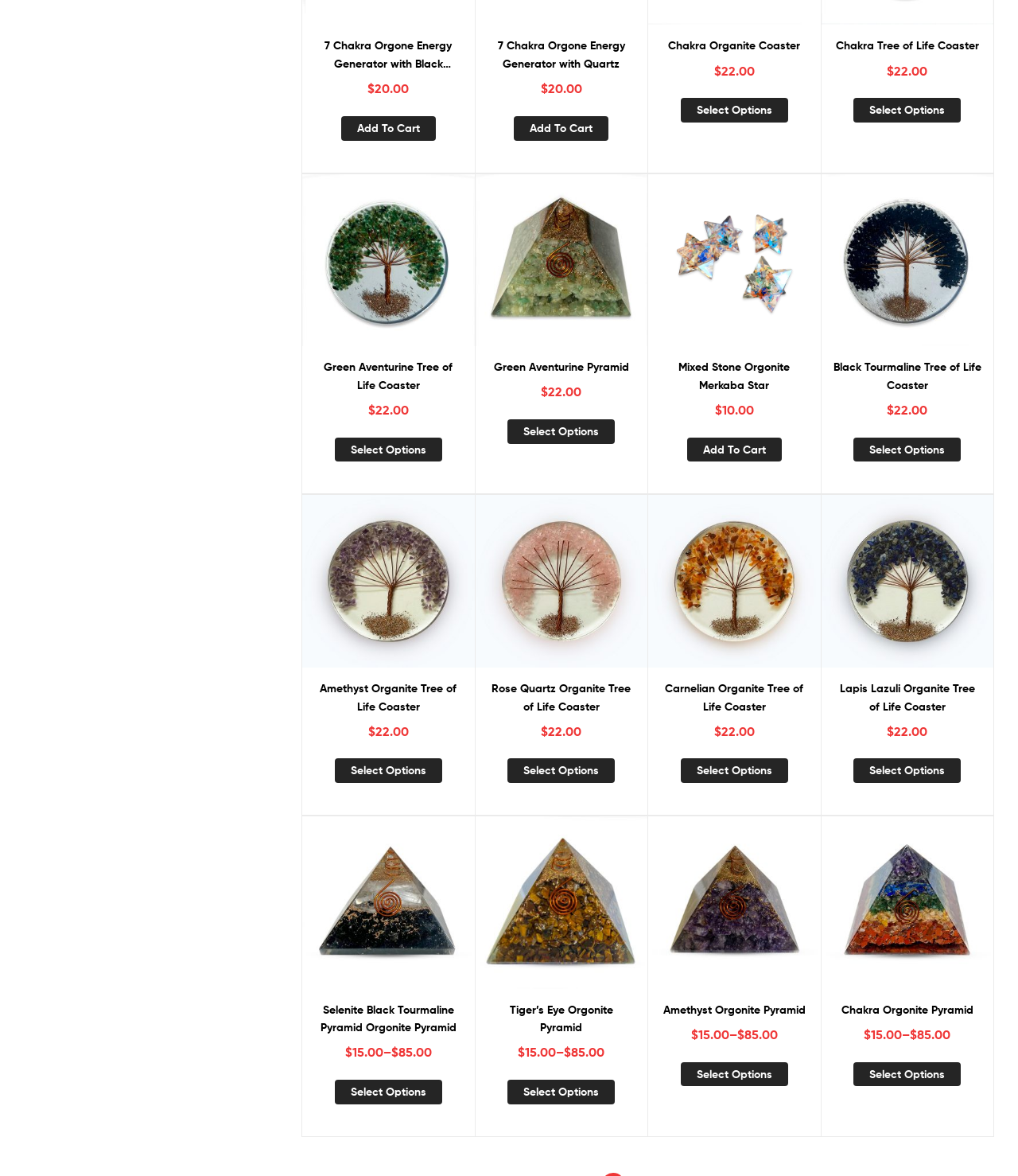Highlight the bounding box coordinates of the element you need to click to perform the following instruction: "Add to wishlist."

[0.342, 0.212, 0.381, 0.245]